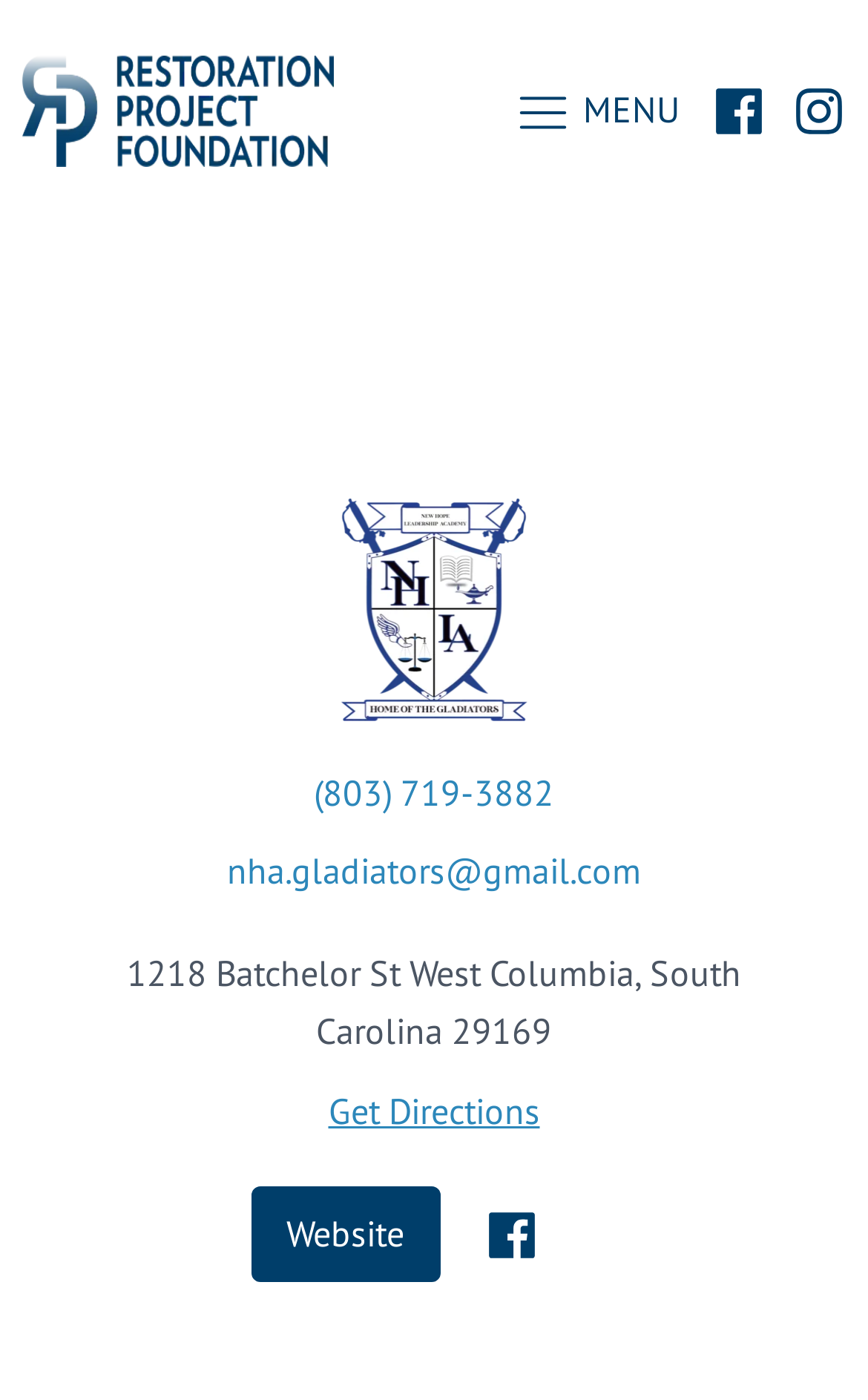What is the address of New Hope Leadership Academy?
Provide a fully detailed and comprehensive answer to the question.

I found the address by looking at the StaticText element with the text '1218 Batchelor St West Columbia, South Carolina 29169' which is located at the coordinates [0.146, 0.679, 0.854, 0.752]. This suggests that it is a contact information section, and the address is provided for users to locate the academy.